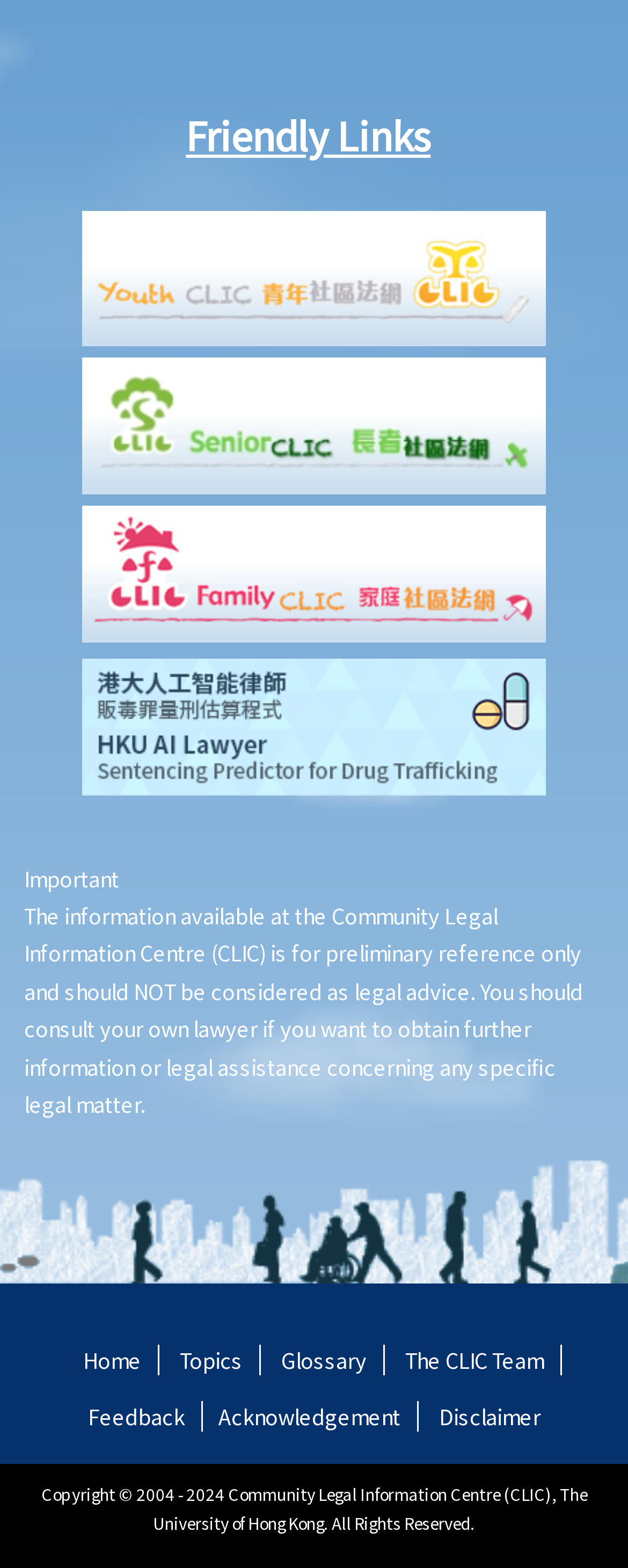Is there a section on the webpage for defending oneself against a civil action? Observe the screenshot and provide a one-word or short phrase answer.

Yes